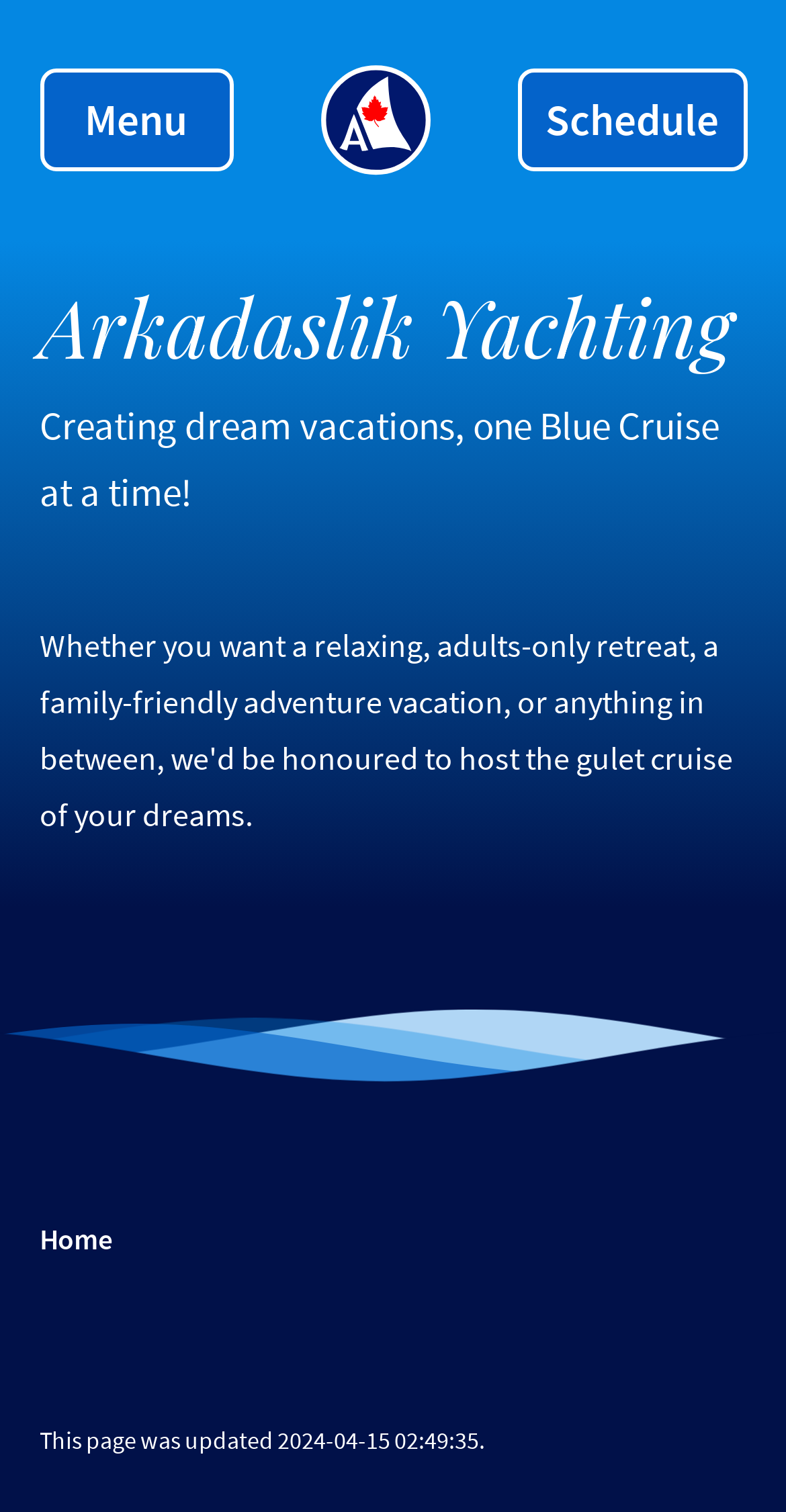What is the last updated date of the page?
Using the image, respond with a single word or phrase.

2024-04-15 02:49:35